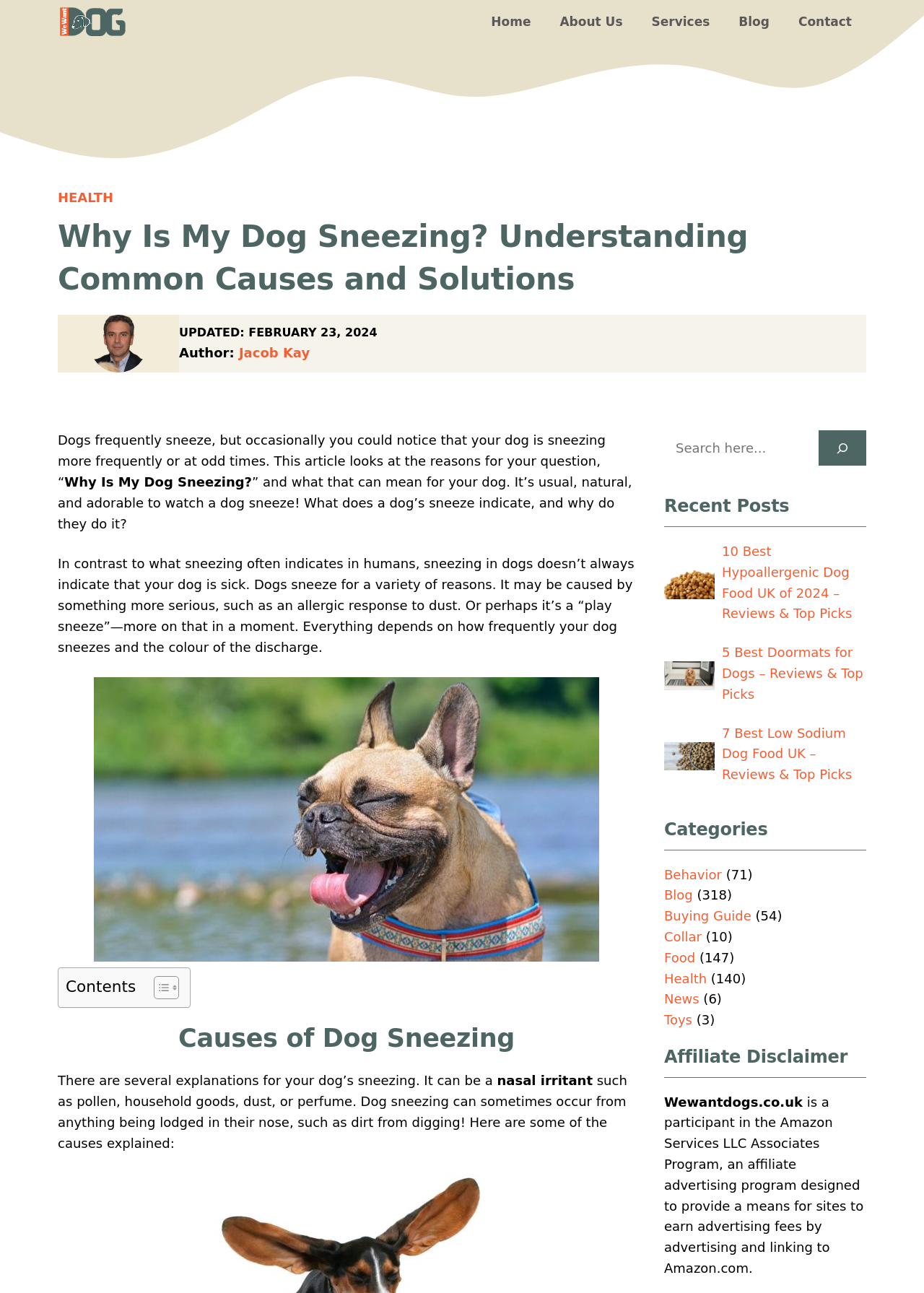Please provide the bounding box coordinates for the element that needs to be clicked to perform the instruction: "Learn about the 'Causes of Dog Sneezing'". The coordinates must consist of four float numbers between 0 and 1, formatted as [left, top, right, bottom].

[0.062, 0.79, 0.688, 0.817]